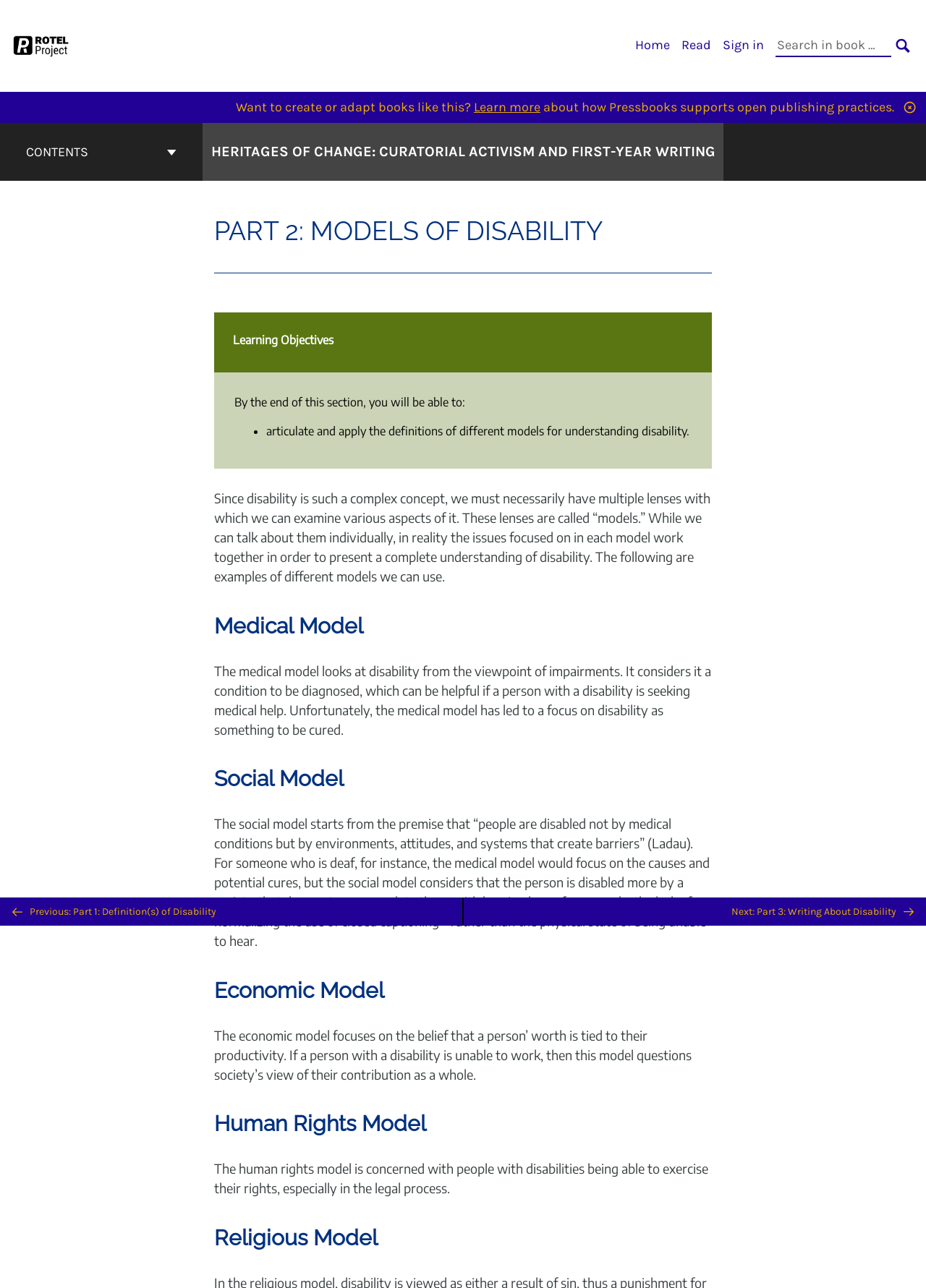Can you find the bounding box coordinates of the area I should click to execute the following instruction: "Click on Previous: Part 1: Definition(s) of Disability"?

[0.0, 0.697, 0.5, 0.719]